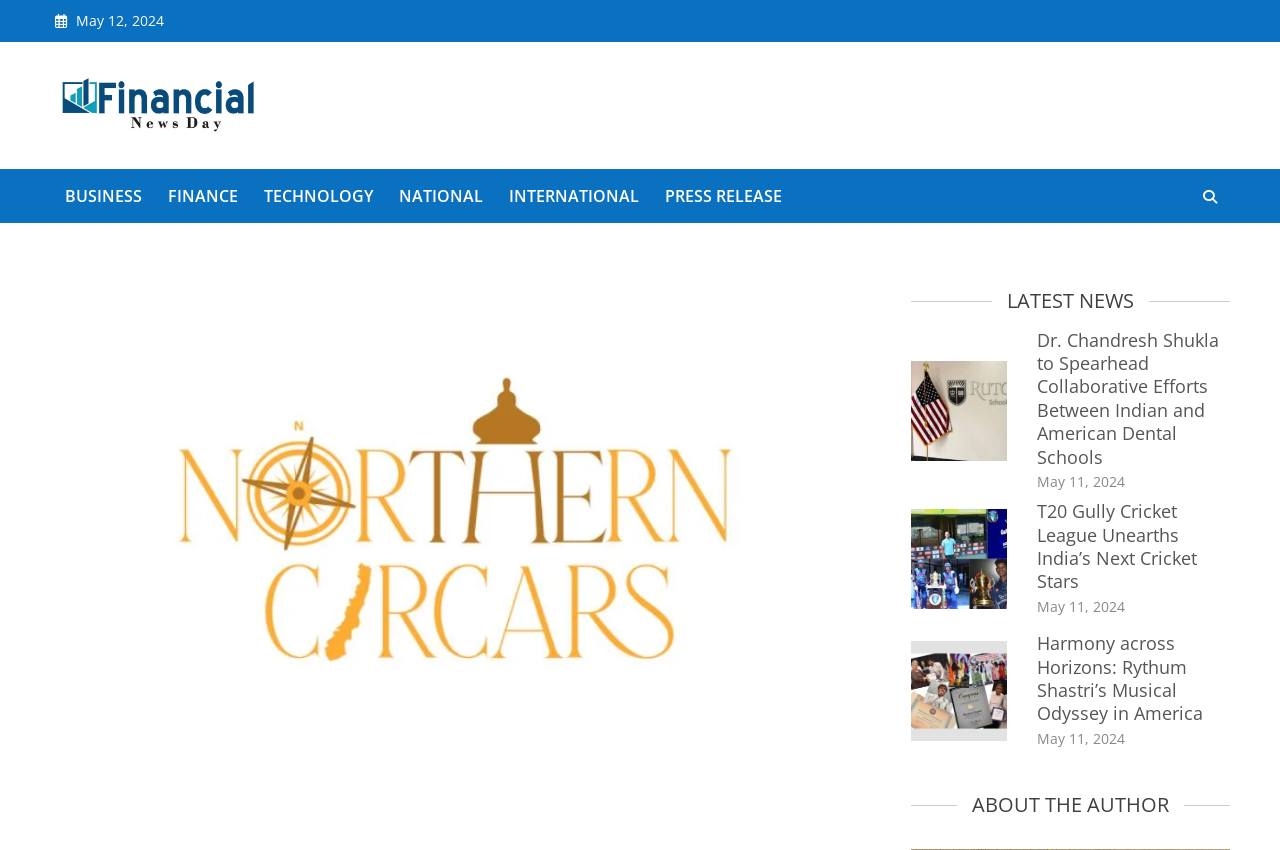Using the given element description, provide the bounding box coordinates (top-left x, top-left y, bottom-right x, bottom-right y) for the corresponding UI element in the screenshot: parent_node: Financial News Day

[0.039, 0.079, 0.211, 0.169]